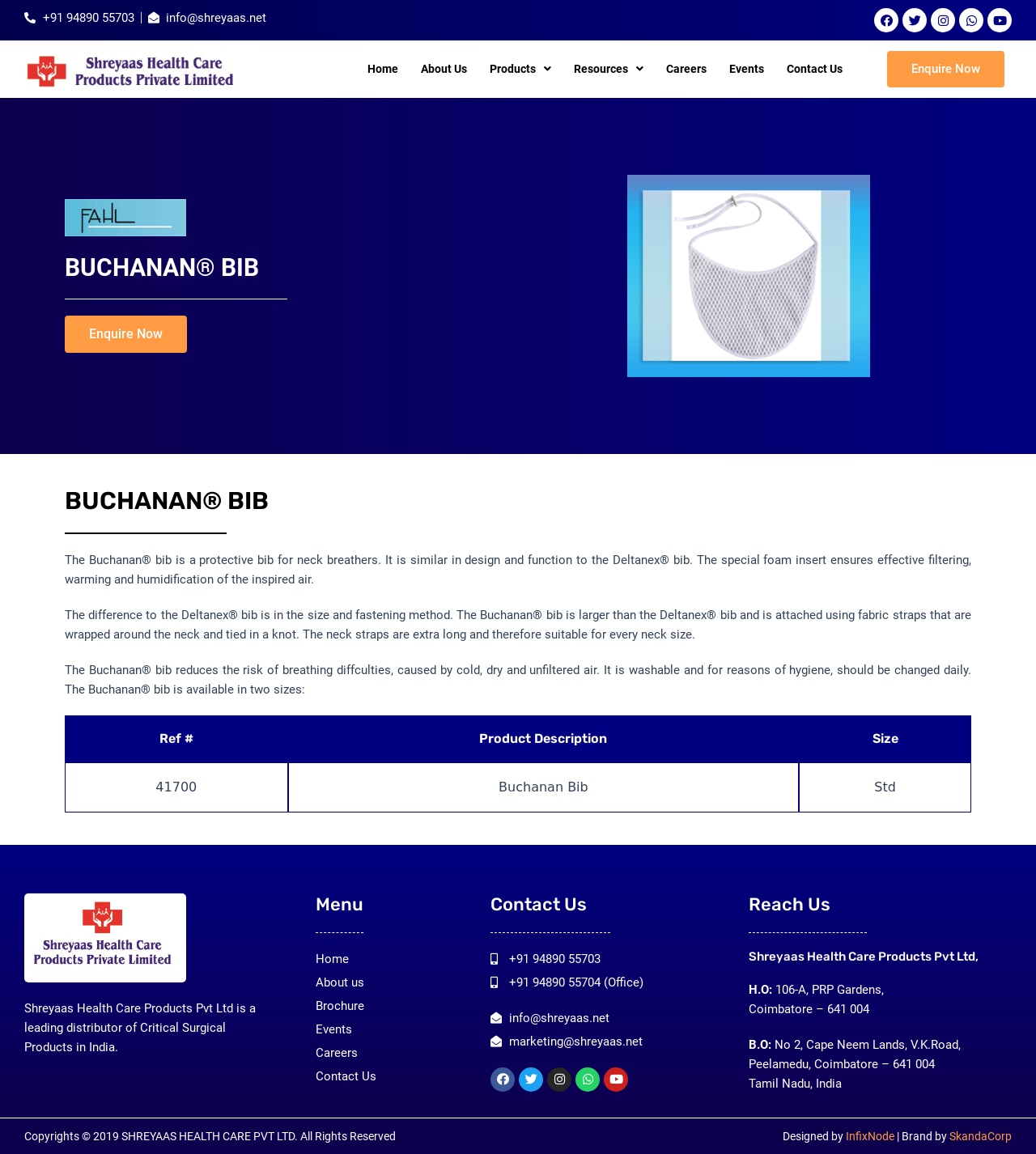Determine the bounding box coordinates of the section to be clicked to follow the instruction: "Click the 'Enquire Now' button". The coordinates should be given as four float numbers between 0 and 1, formatted as [left, top, right, bottom].

[0.857, 0.044, 0.97, 0.076]